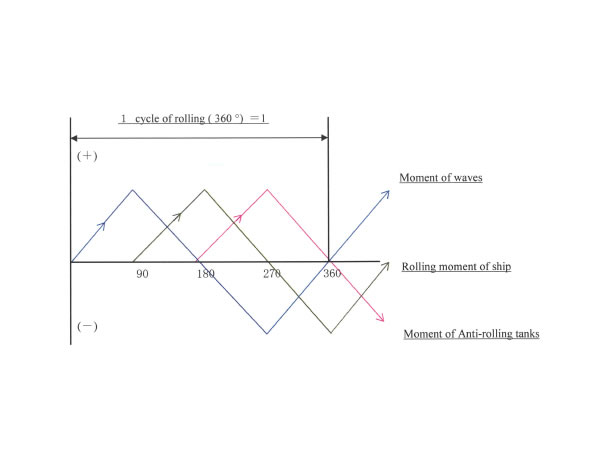Answer the question briefly using a single word or phrase: 
What does the positive section of the y-axis denote?

direction of moments